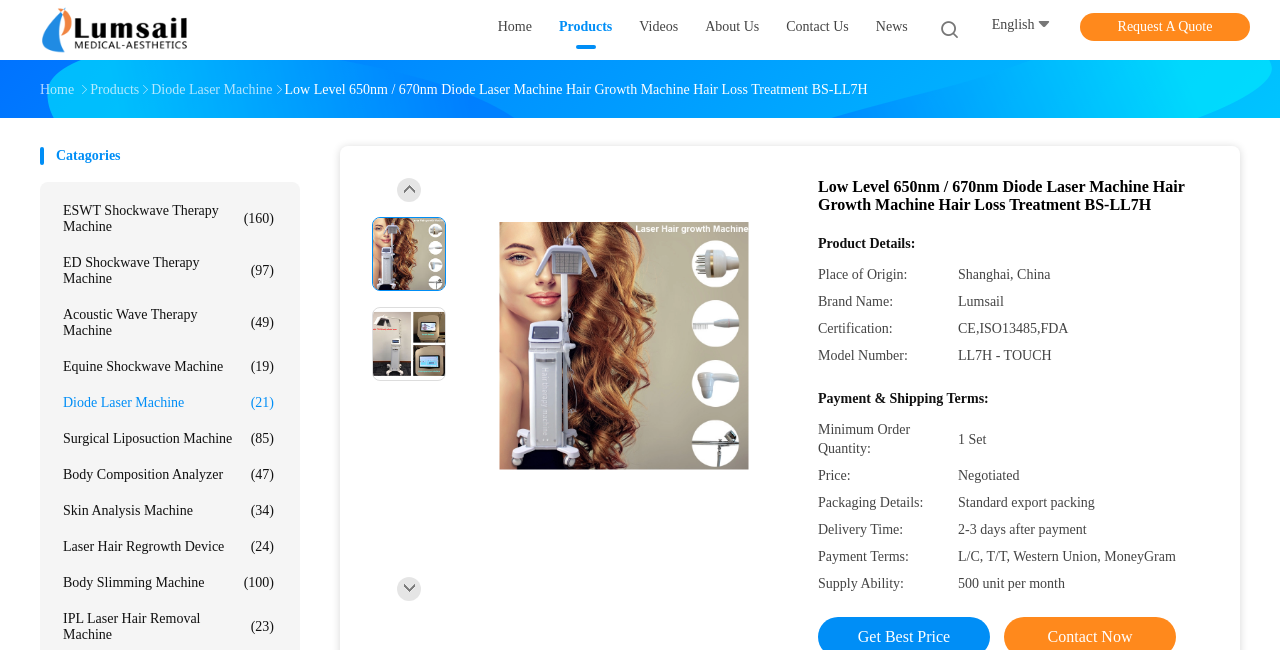Identify the bounding box for the UI element described as: "Powered by Cookiebot". The coordinates should be four float numbers between 0 and 1, i.e., [left, top, right, bottom].

None